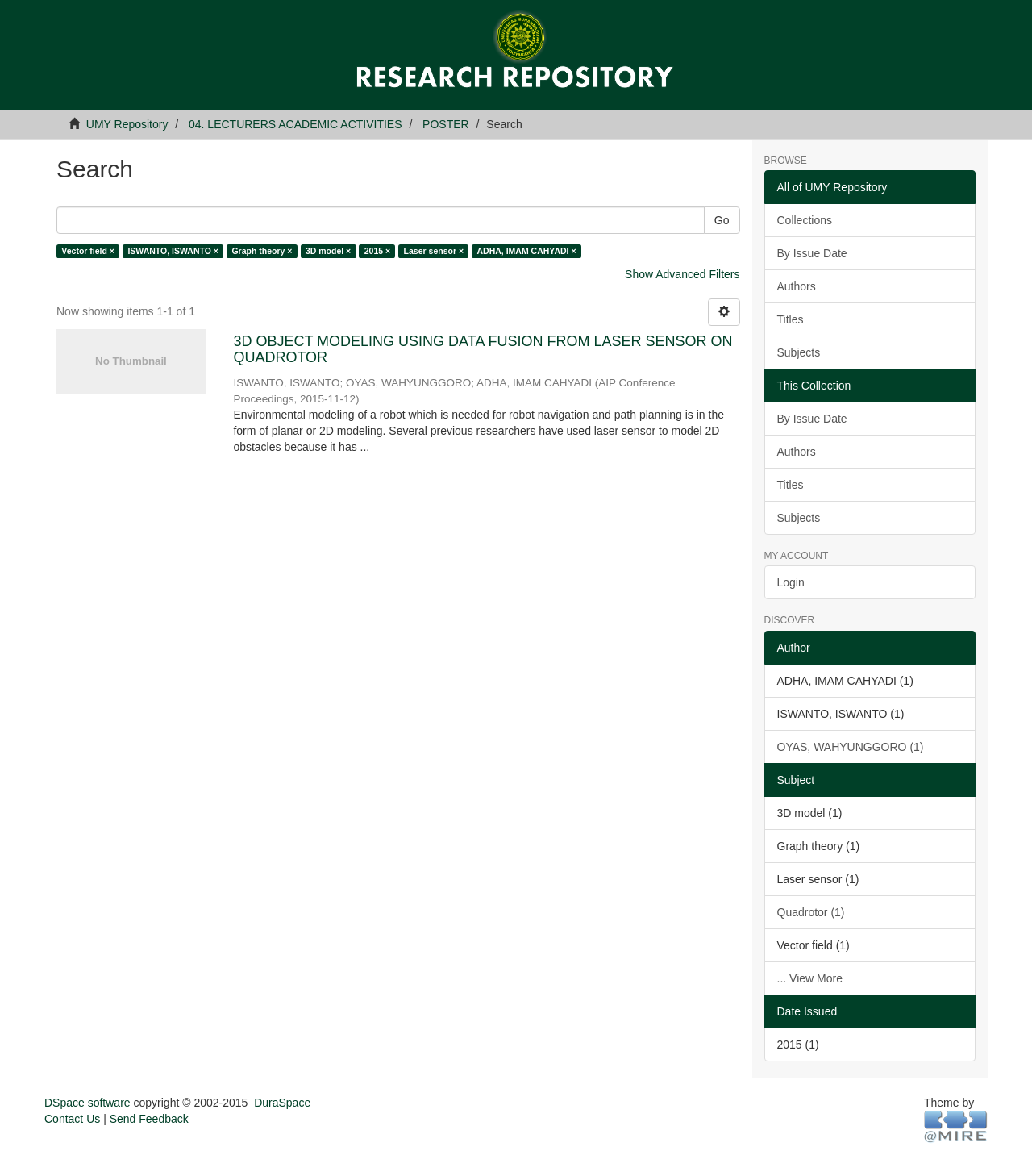Predict the bounding box of the UI element that fits this description: "Contact Us".

[0.043, 0.946, 0.097, 0.956]